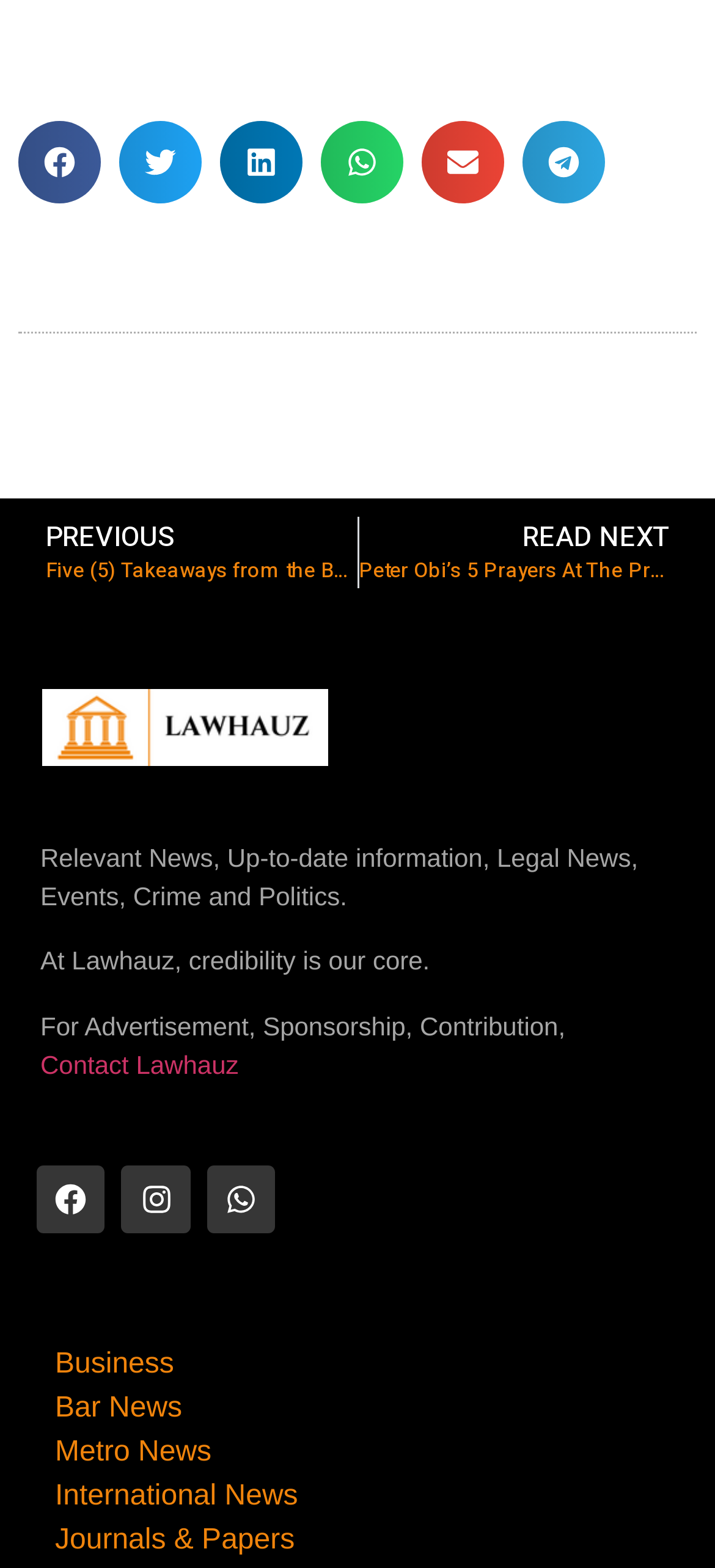What is the text above the 'Contact Lawhauz' link?
From the screenshot, supply a one-word or short-phrase answer.

For Advertisement, Sponsorship, Contribution,